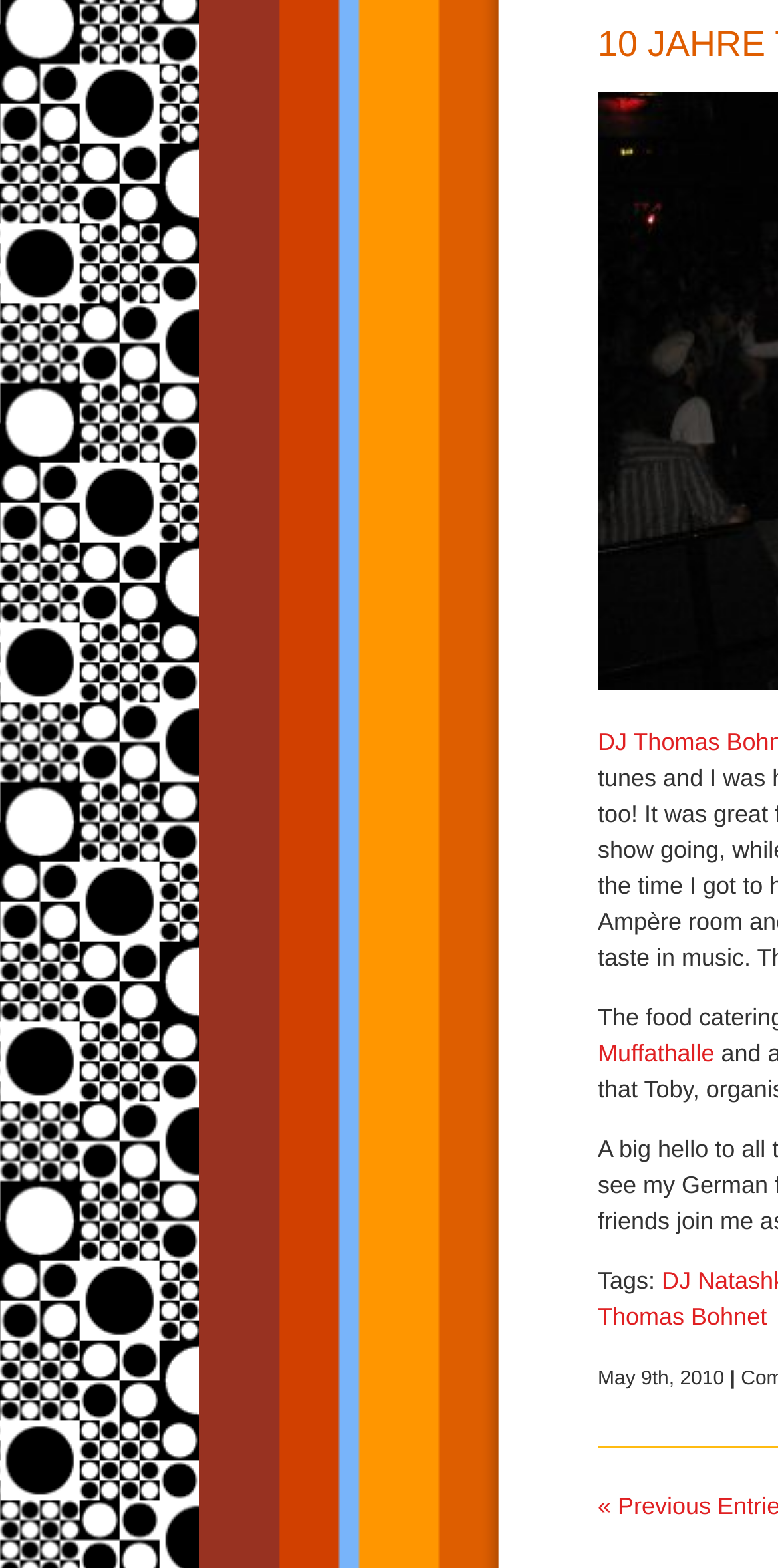What is the purpose of the image on the webpage?
Use the information from the image to give a detailed answer to the question.

The image on the webpage is described as 'spacer' which is an image with a specific purpose, likely to add space or padding to the layout of the webpage.